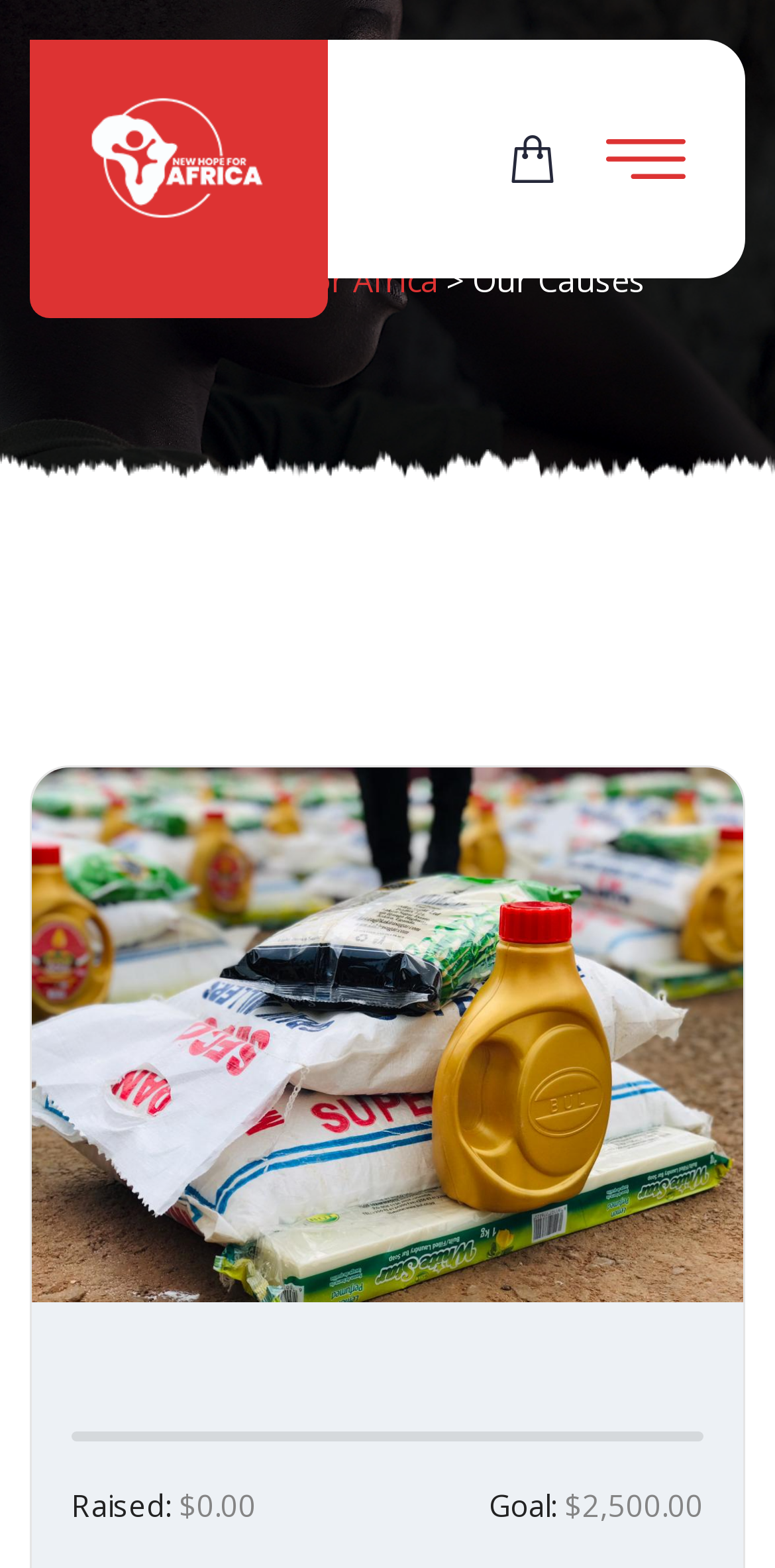How many links are on the page?
Using the picture, provide a one-word or short phrase answer.

3